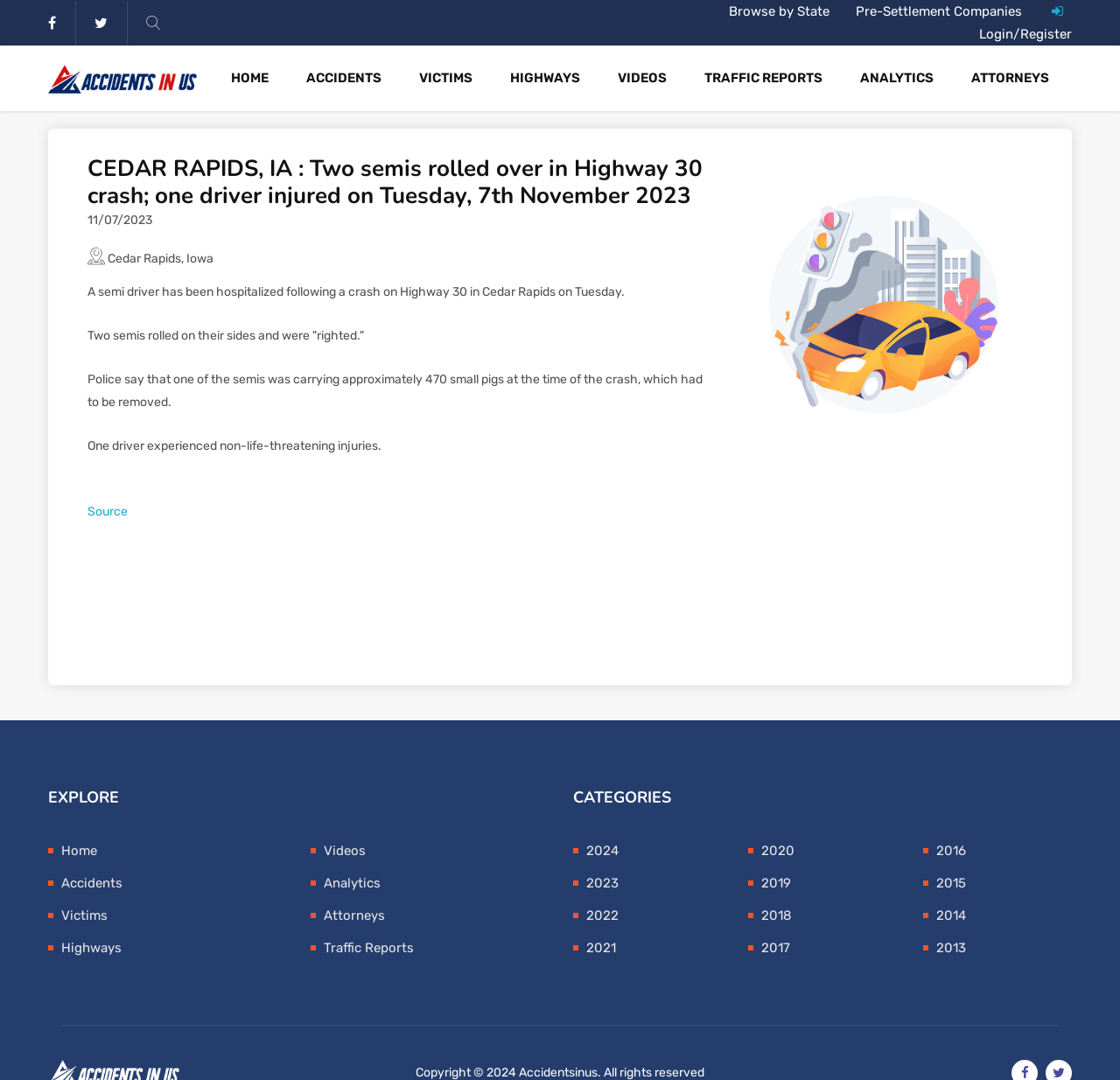Predict the bounding box of the UI element based on this description: "2022".

[0.523, 0.84, 0.552, 0.855]